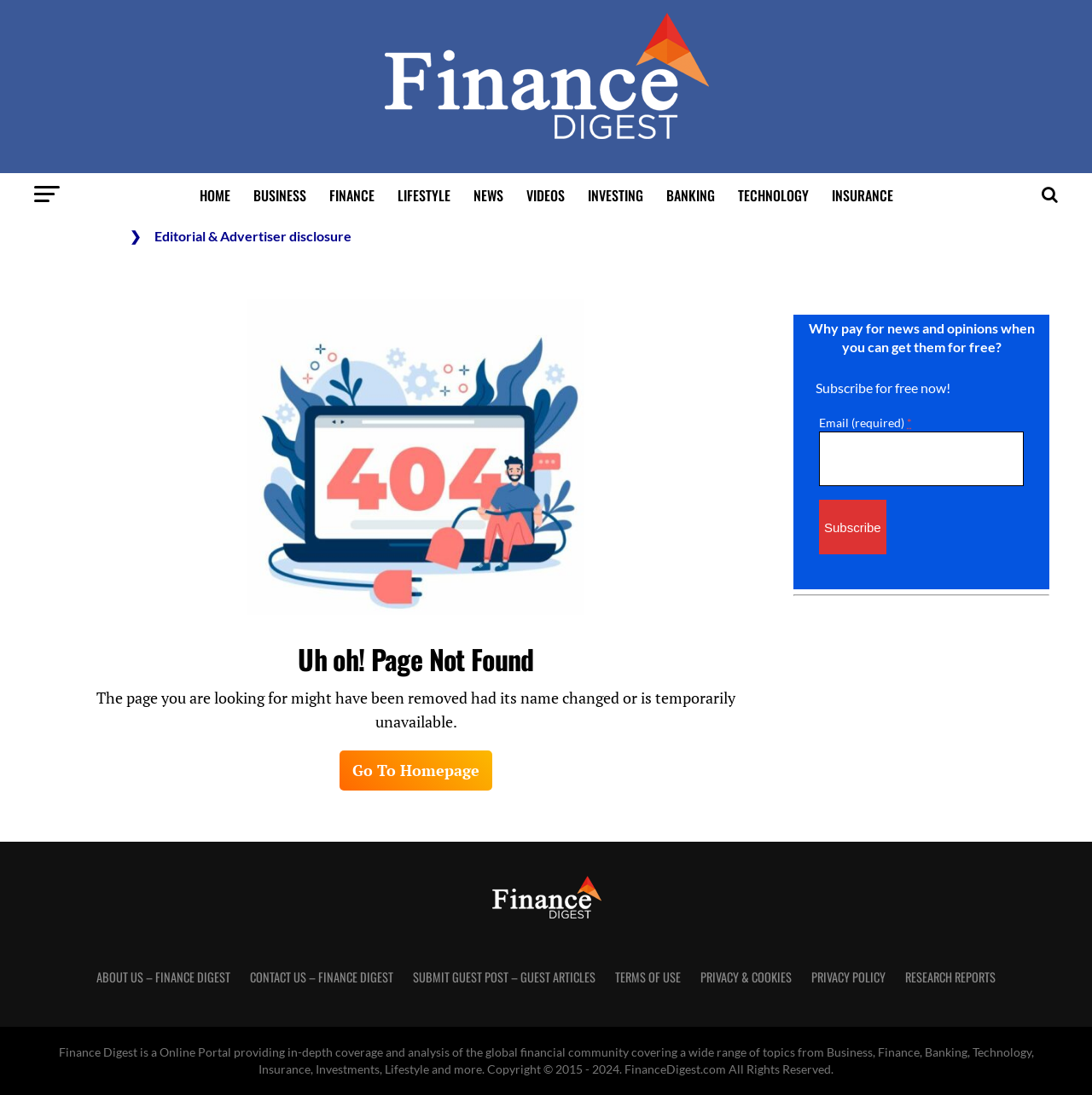What is the copyright year range of the website?
Give a detailed response to the question by analyzing the screenshot.

The copyright year range of the website is 2015-2024, as indicated by the text at the bottom of the page 'Copyright © 2015 - 2024. FinanceDigest.com All Rights Reserved'.